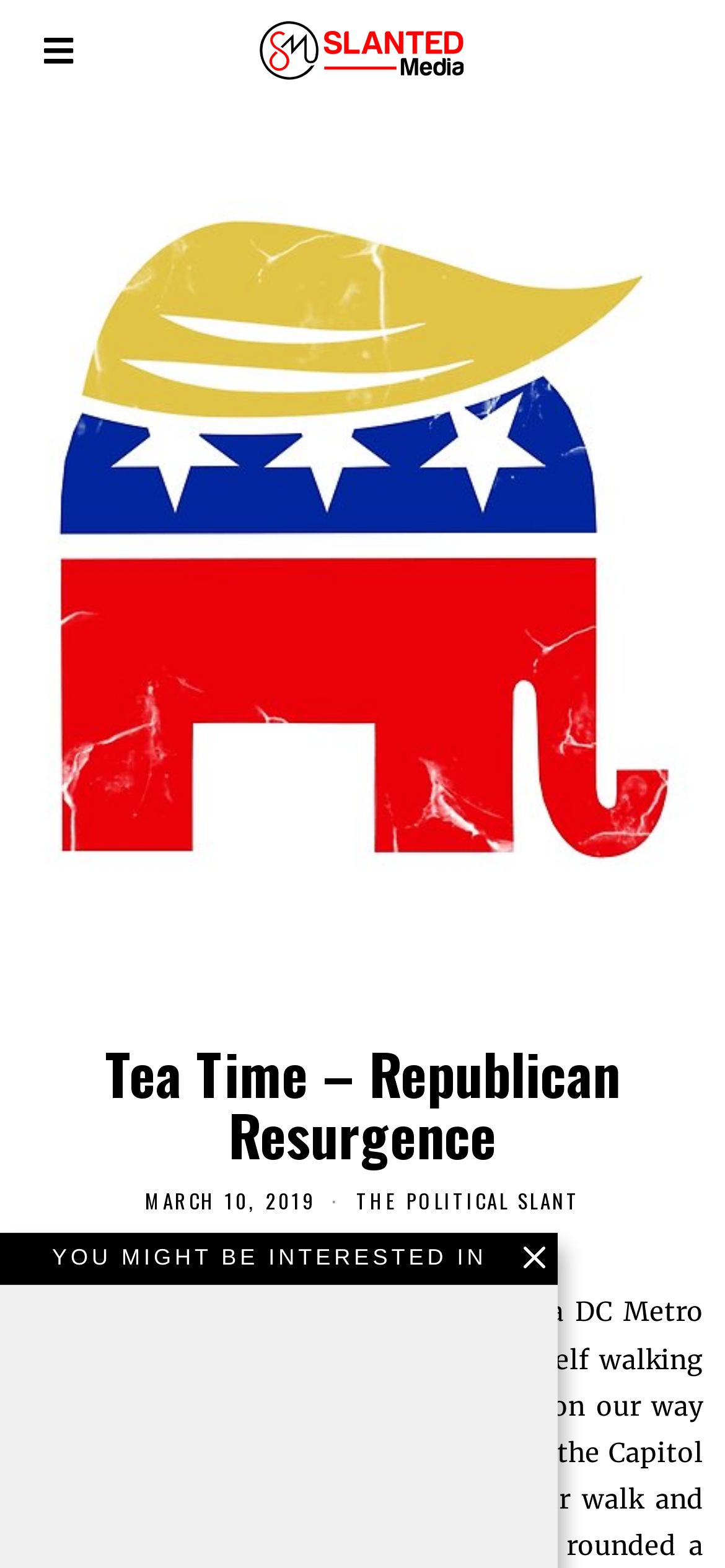What is the date mentioned on the webpage?
Please interpret the details in the image and answer the question thoroughly.

I found the date by looking at the time element in the header section, which contains the static text 'MARCH 10, 2019'.